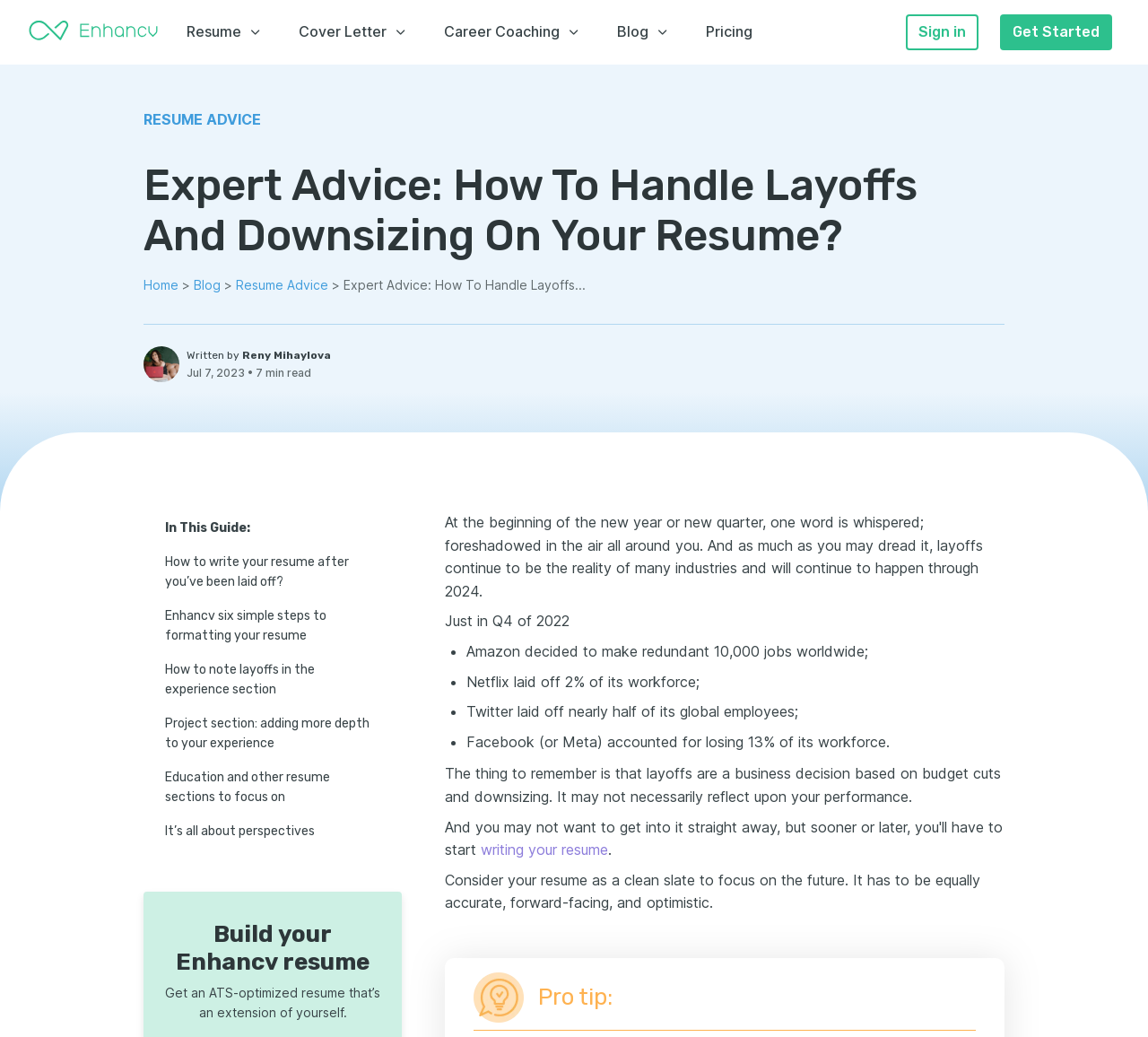Generate a comprehensive description of the webpage content.

This webpage is about handling layoffs on a resume, providing tips and strategies. At the top, there is an Enhancv logo on the left, accompanied by a navigation menu with links to "Cover Letter", "Career Coaching", "Blog", "Pricing", "Sign in", and "Get Started". 

Below the navigation menu, there is a prominent heading that reads "Expert Advice: How To Handle Layoffs And Downsizing On Your Resume?" followed by a link to "Home" and a breadcrumb trail with links to "Blog" and "Resume Advice". 

On the left side, there is an avatar image with a link to the author's profile, along with the author's name, "Reny Mihaylova", and the date "Jul 7, 2023". 

The main content of the webpage is divided into sections. The first section has a heading "In This Guide:" and lists six links to subtopics related to handling layoffs on a resume. 

The next section starts with a paragraph of text discussing the reality of layoffs in various industries. This is followed by a list of four bullet points, each describing a major company that has laid off a significant number of employees. 

The webpage then provides advice on how to approach writing a resume after being laid off, emphasizing the importance of focusing on the future and presenting a clean slate. There is a call-to-action to "Build your Enhancv resume" and a brief description of what an Enhancv resume can offer. 

Finally, there is a "Pro tip" section with an icon and a heading, although the specific tip is not immediately clear.